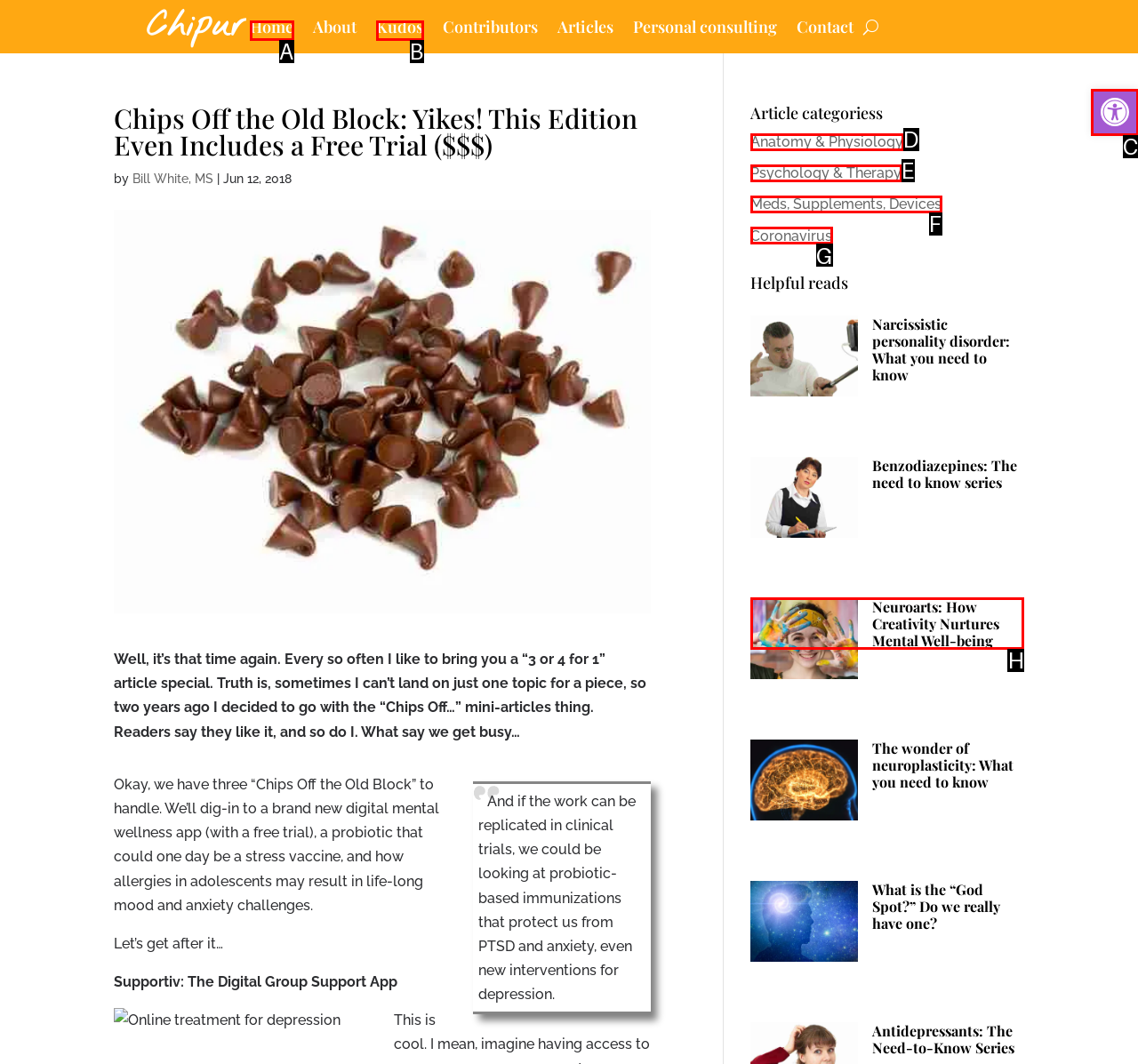Given the instruction: Open the Accessibility Tools, which HTML element should you click on?
Answer with the letter that corresponds to the correct option from the choices available.

C